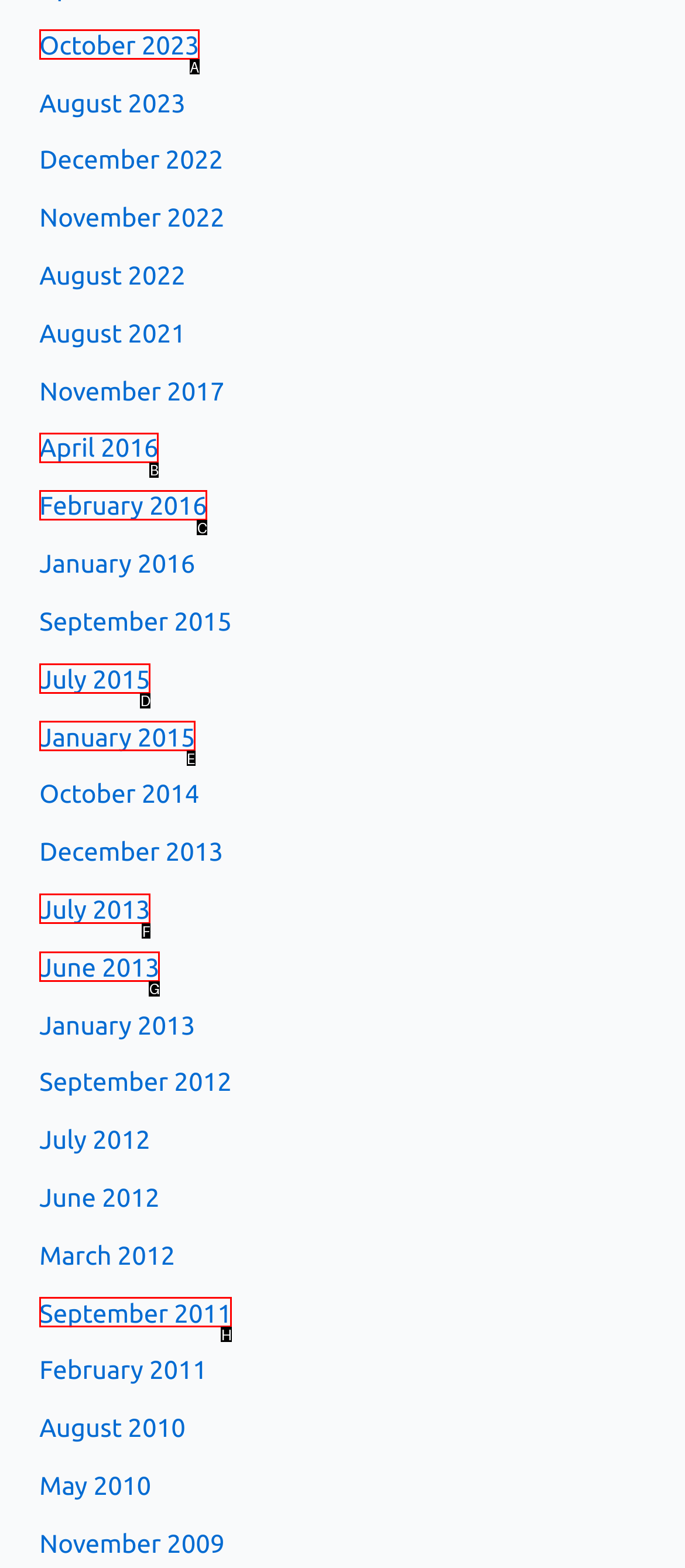Identify the correct UI element to click to follow this instruction: view October 2023
Respond with the letter of the appropriate choice from the displayed options.

A